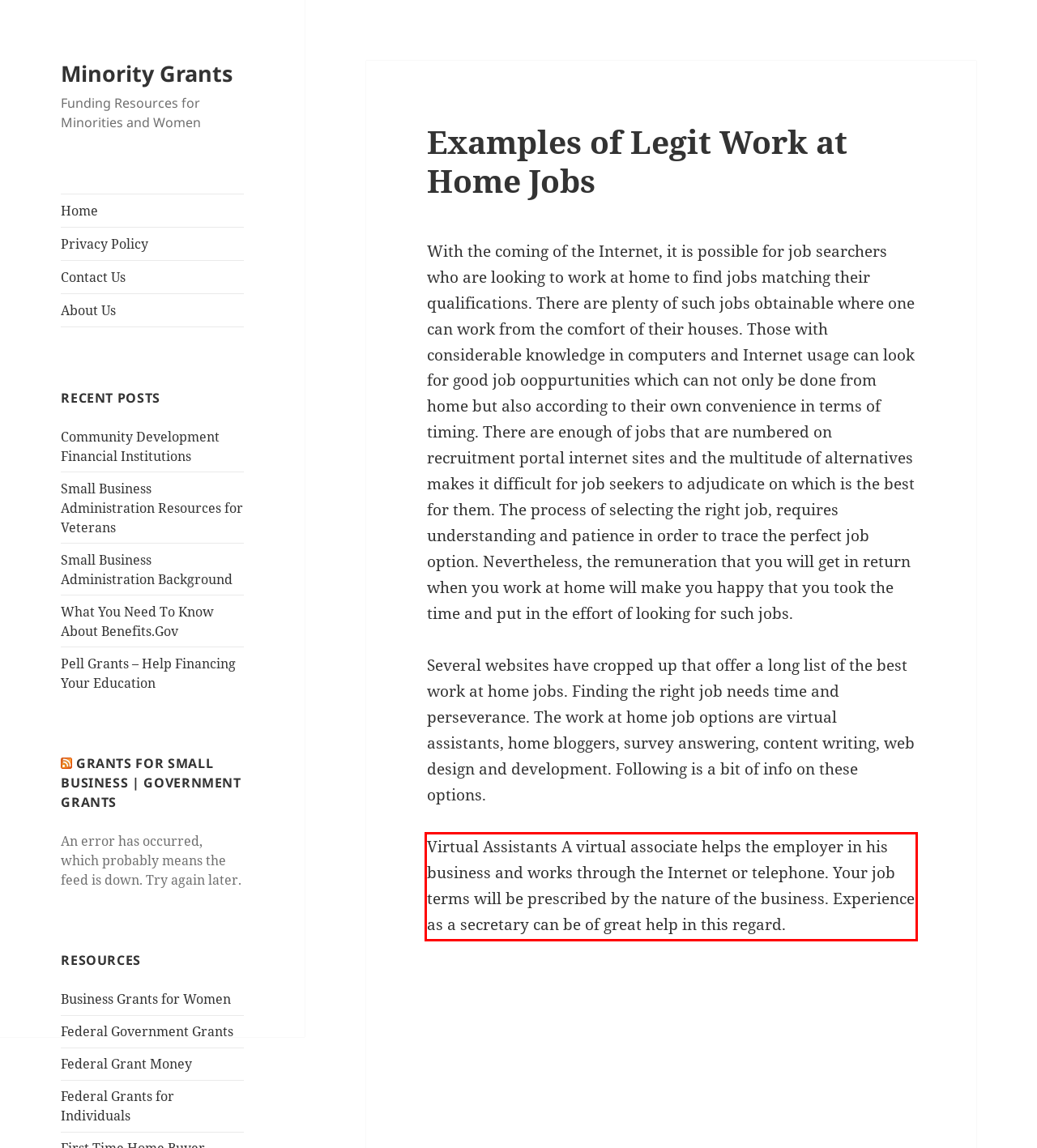Given the screenshot of a webpage, identify the red rectangle bounding box and recognize the text content inside it, generating the extracted text.

Virtual Assistants A virtual associate helps the employer in his business and works through the Internet or telephone. Your job terms will be prescribed by the nature of the business. Experience as a secretary can be of great help in this regard.